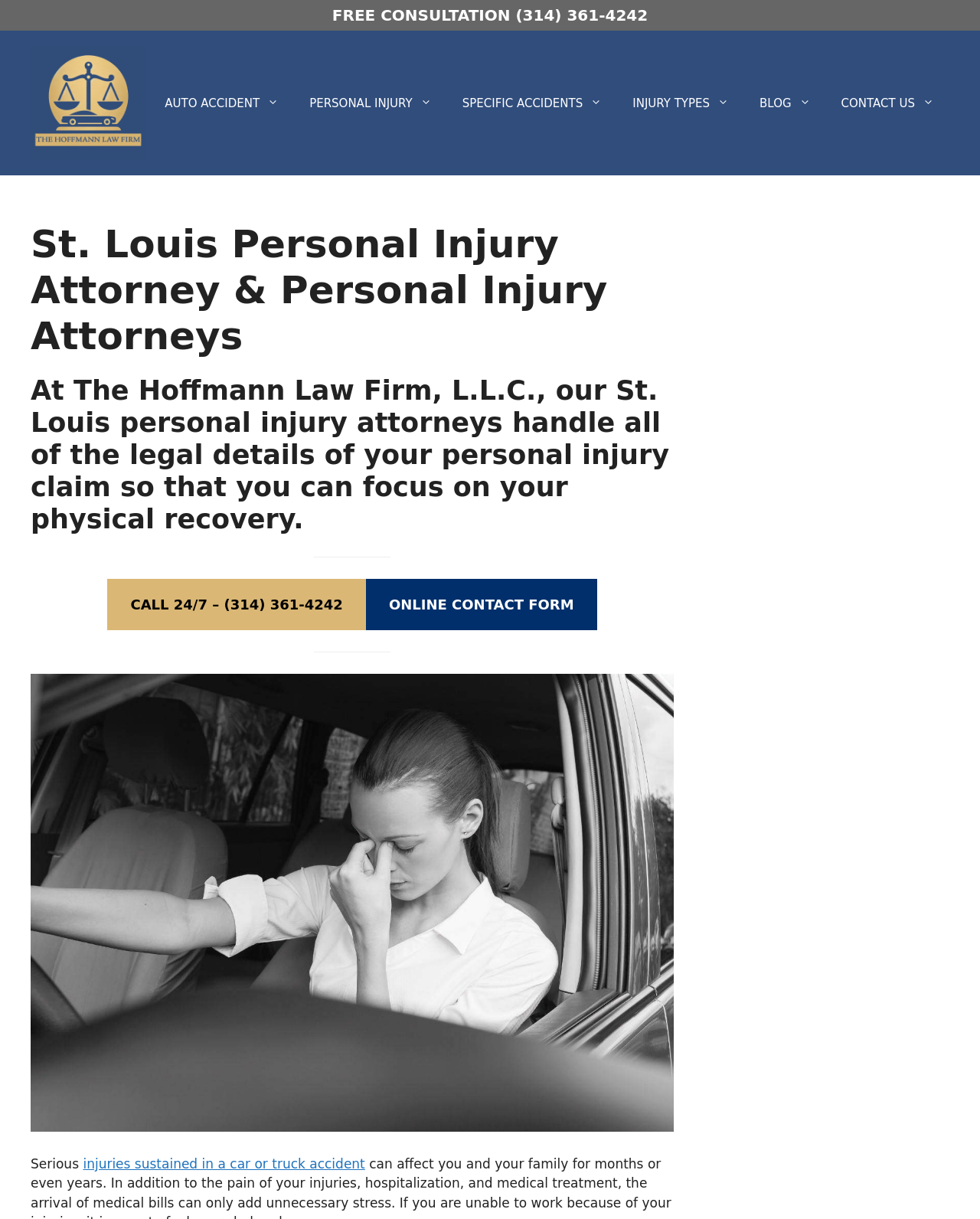Predict the bounding box coordinates of the area that should be clicked to accomplish the following instruction: "Read the blog by clicking the 'BLOG' link". The bounding box coordinates should consist of four float numbers between 0 and 1, i.e., [left, top, right, bottom].

[0.759, 0.069, 0.843, 0.1]